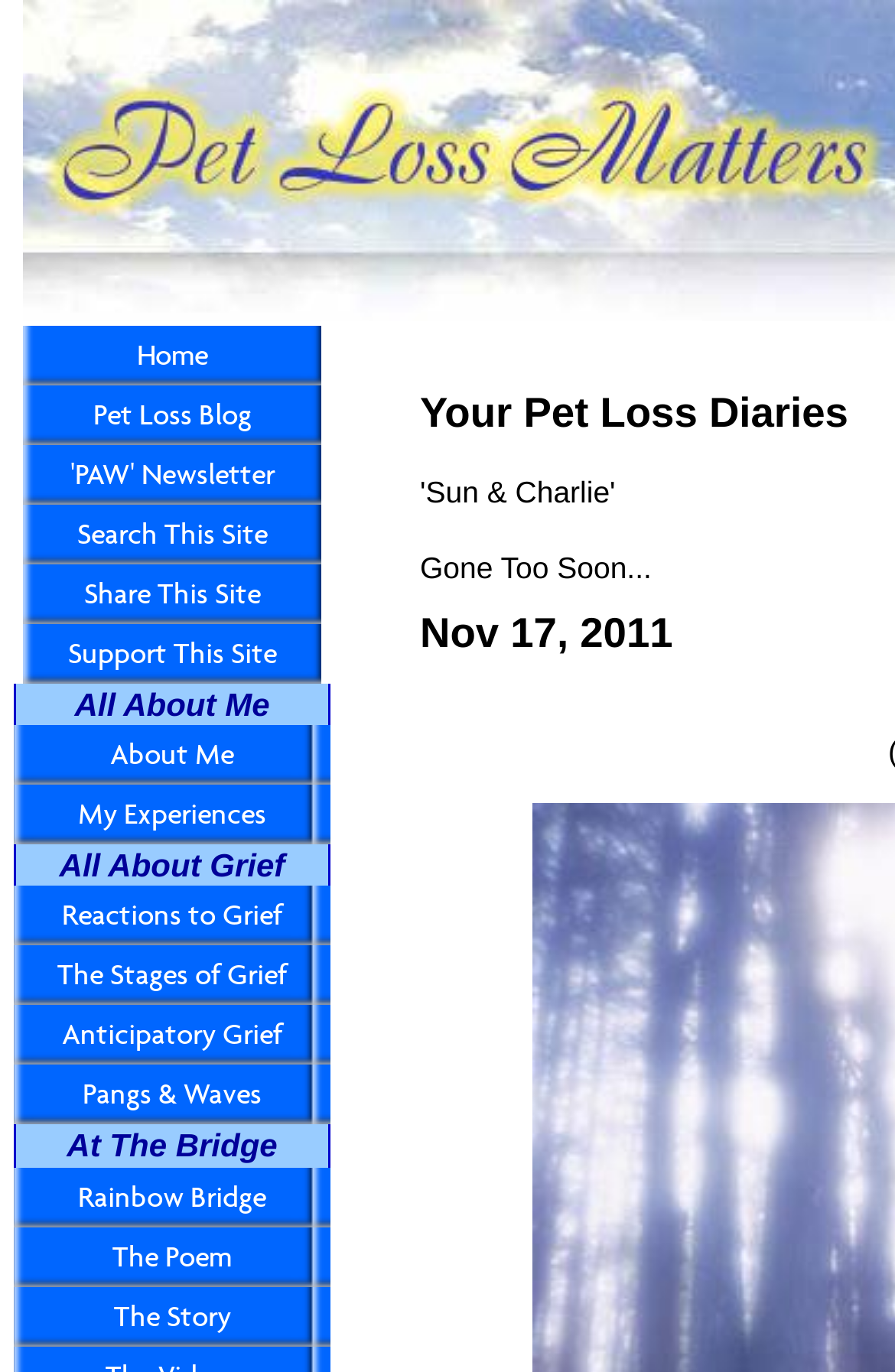Determine the bounding box coordinates of the UI element described below. Use the format (top-left x, top-left y, bottom-right x, bottom-right y) with floating point numbers between 0 and 1: Pet Loss Blog

[0.026, 0.281, 0.359, 0.324]